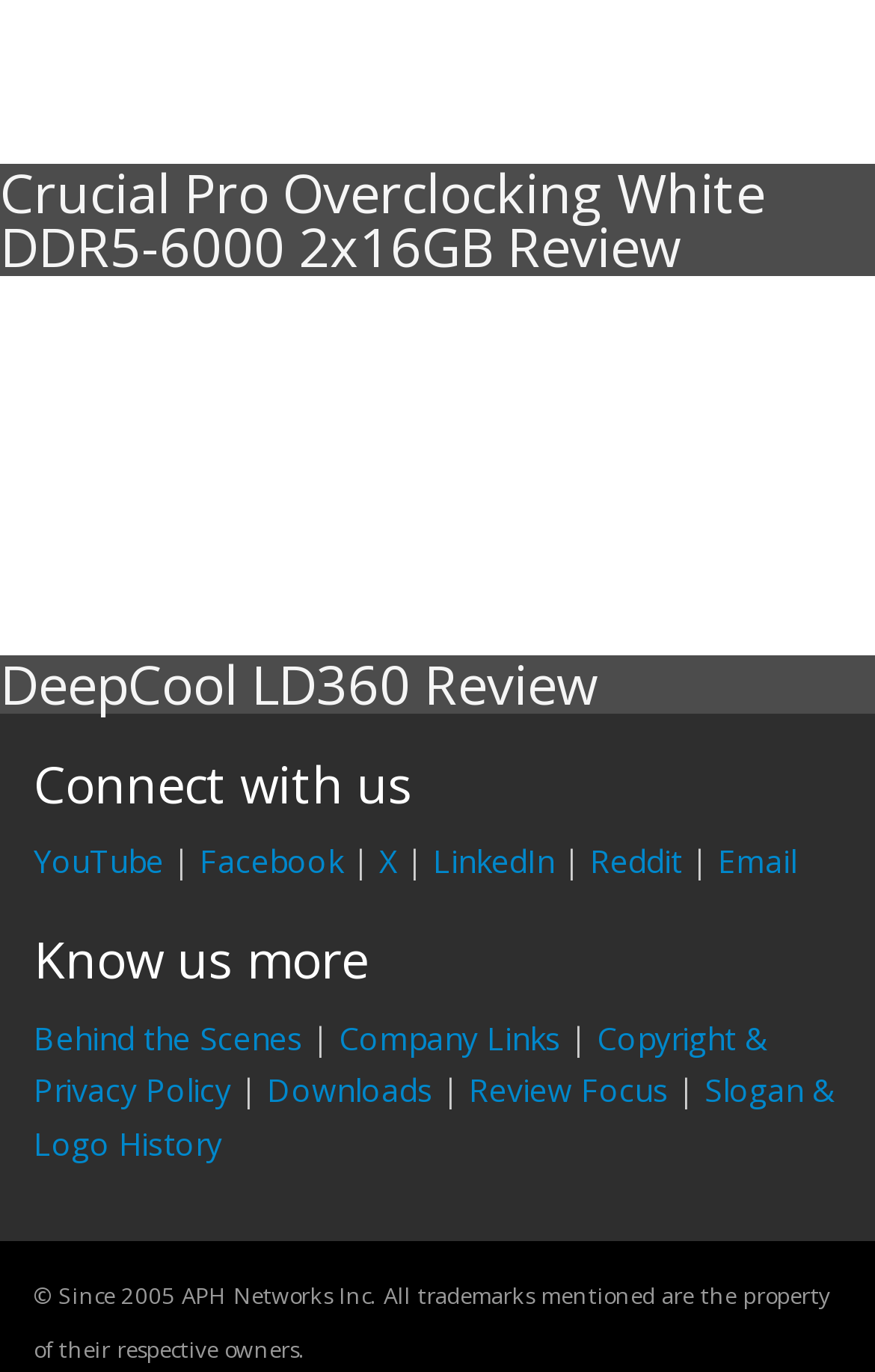Provide the bounding box coordinates for the UI element that is described by this text: "Behind the Scenes". The coordinates should be in the form of four float numbers between 0 and 1: [left, top, right, bottom].

[0.038, 0.74, 0.346, 0.771]